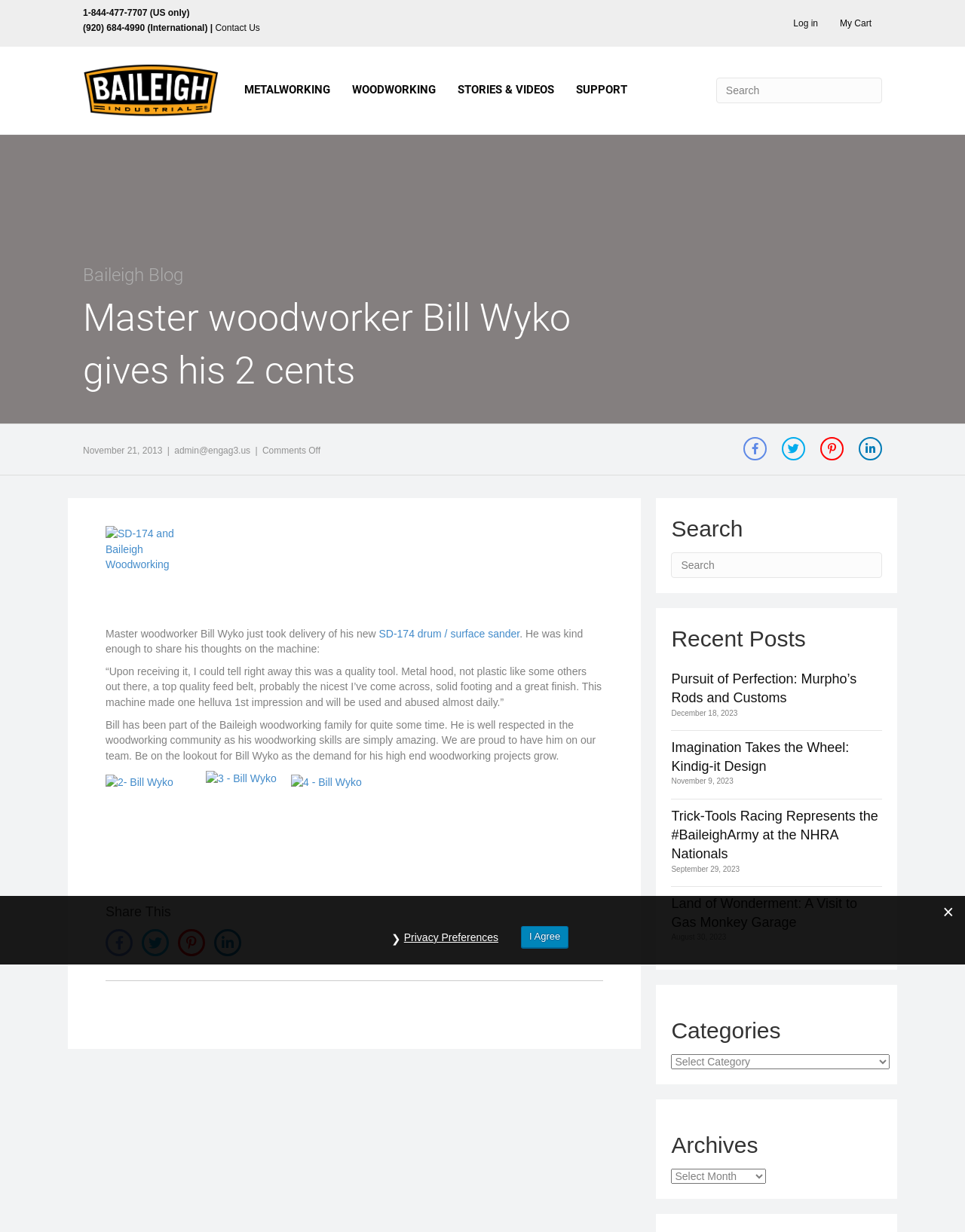Please identify the bounding box coordinates of the element's region that needs to be clicked to fulfill the following instruction: "Search for something". The bounding box coordinates should consist of four float numbers between 0 and 1, i.e., [left, top, right, bottom].

[0.742, 0.063, 0.914, 0.084]